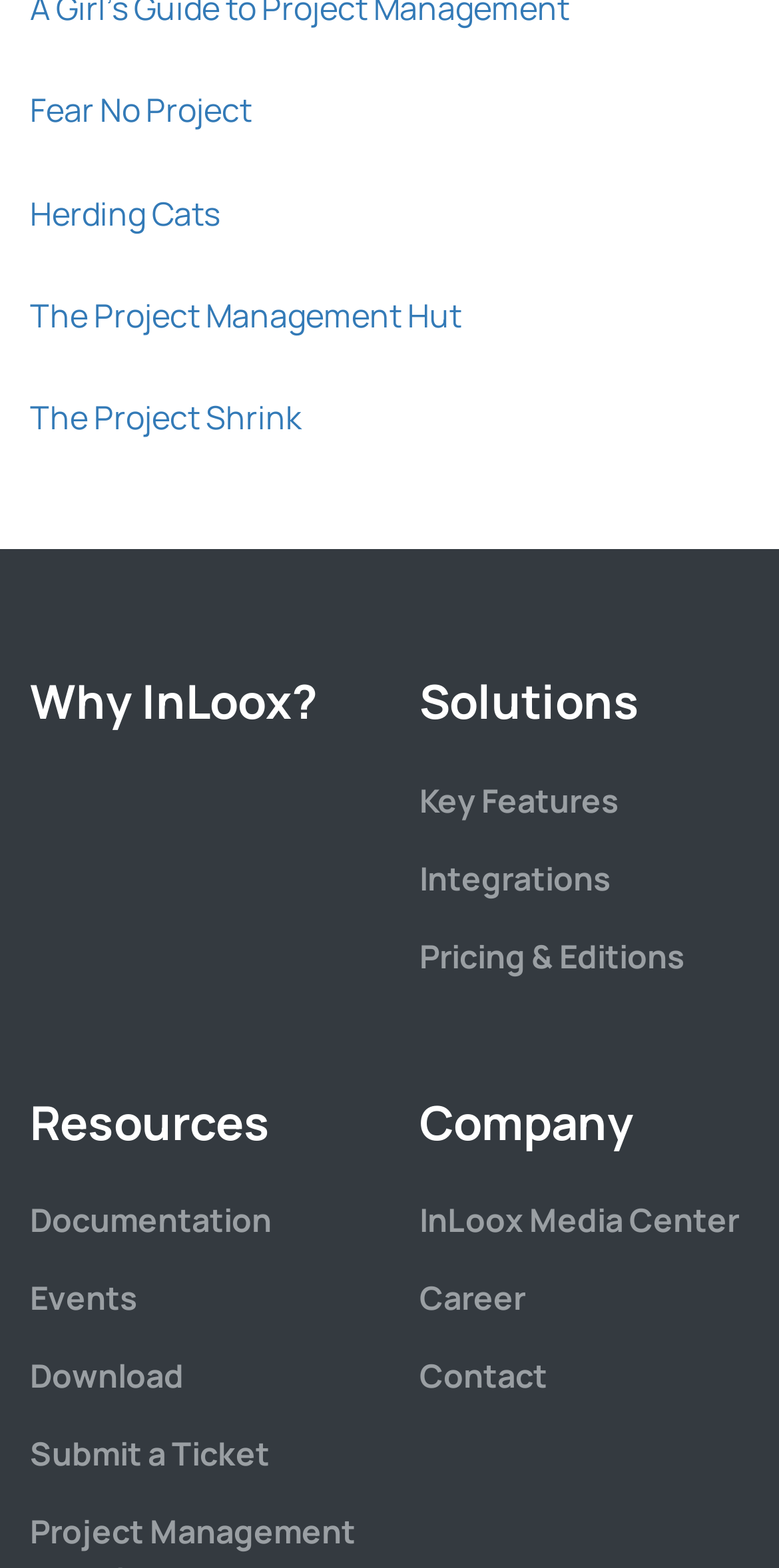Using the description: "Law", identify the bounding box of the corresponding UI element in the screenshot.

None